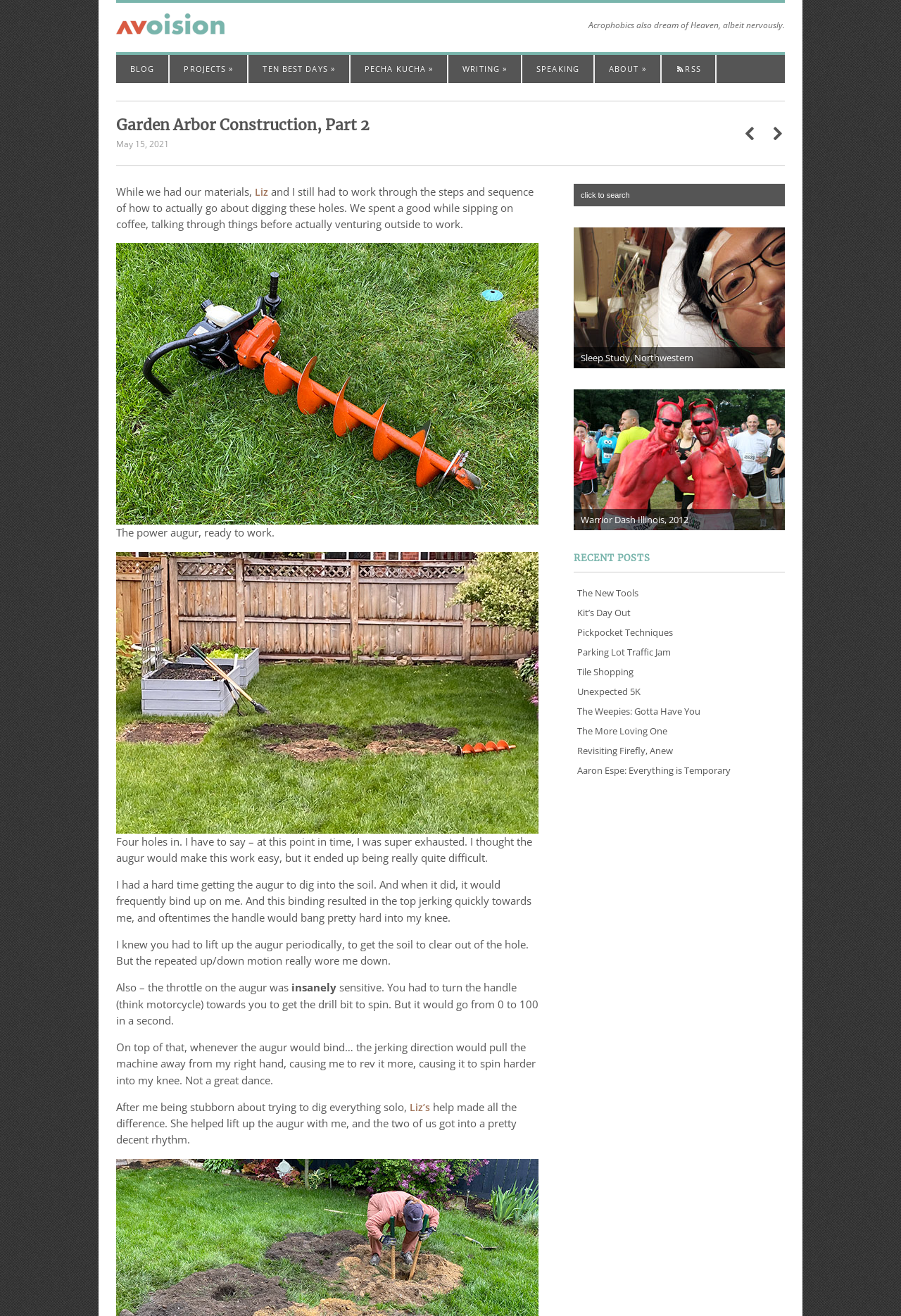Give a one-word or short phrase answer to the question: 
What is the purpose of the garden arbor construction?

Not specified